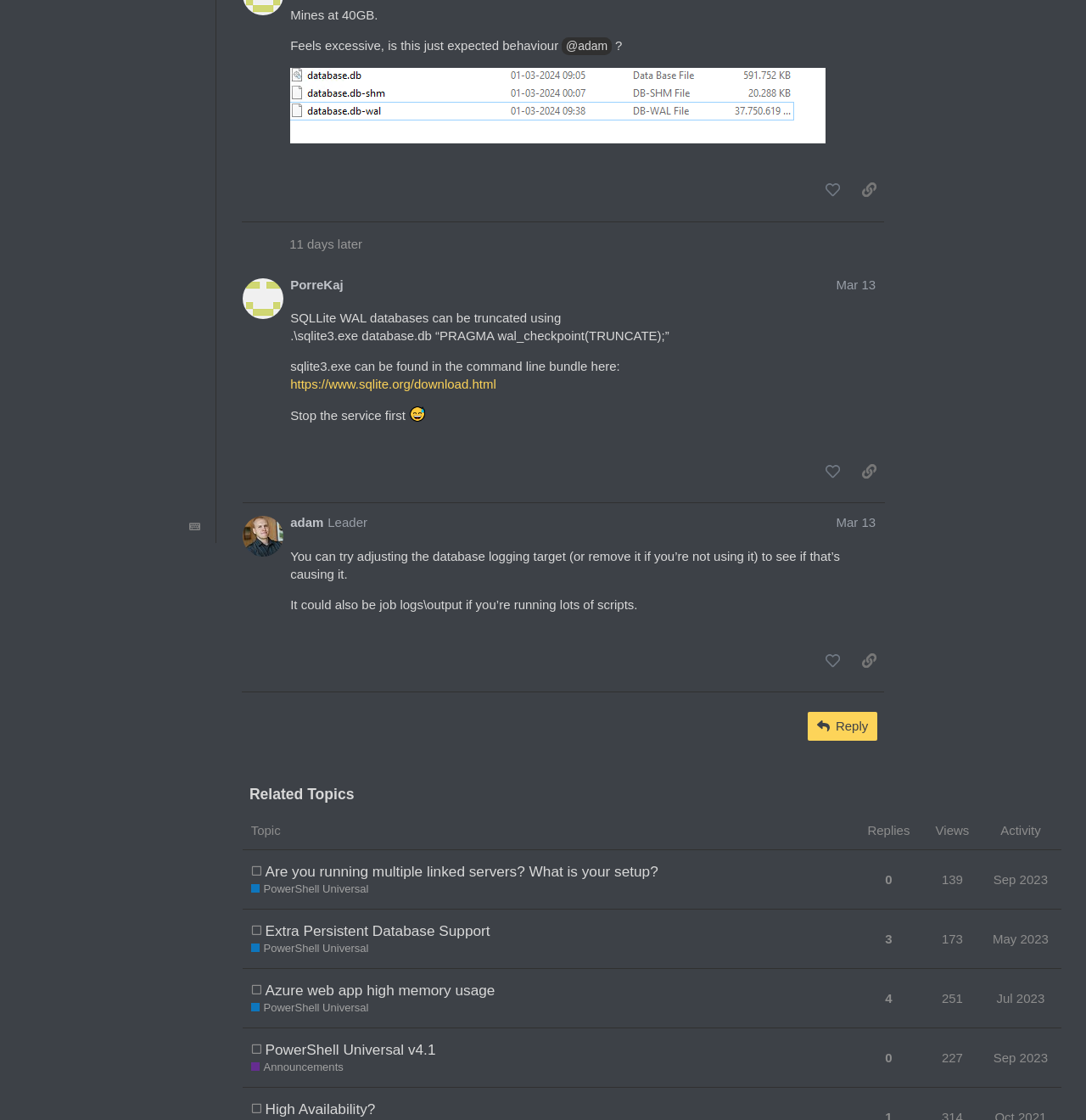Based on the description "Home", find the bounding box of the specified UI element.

None